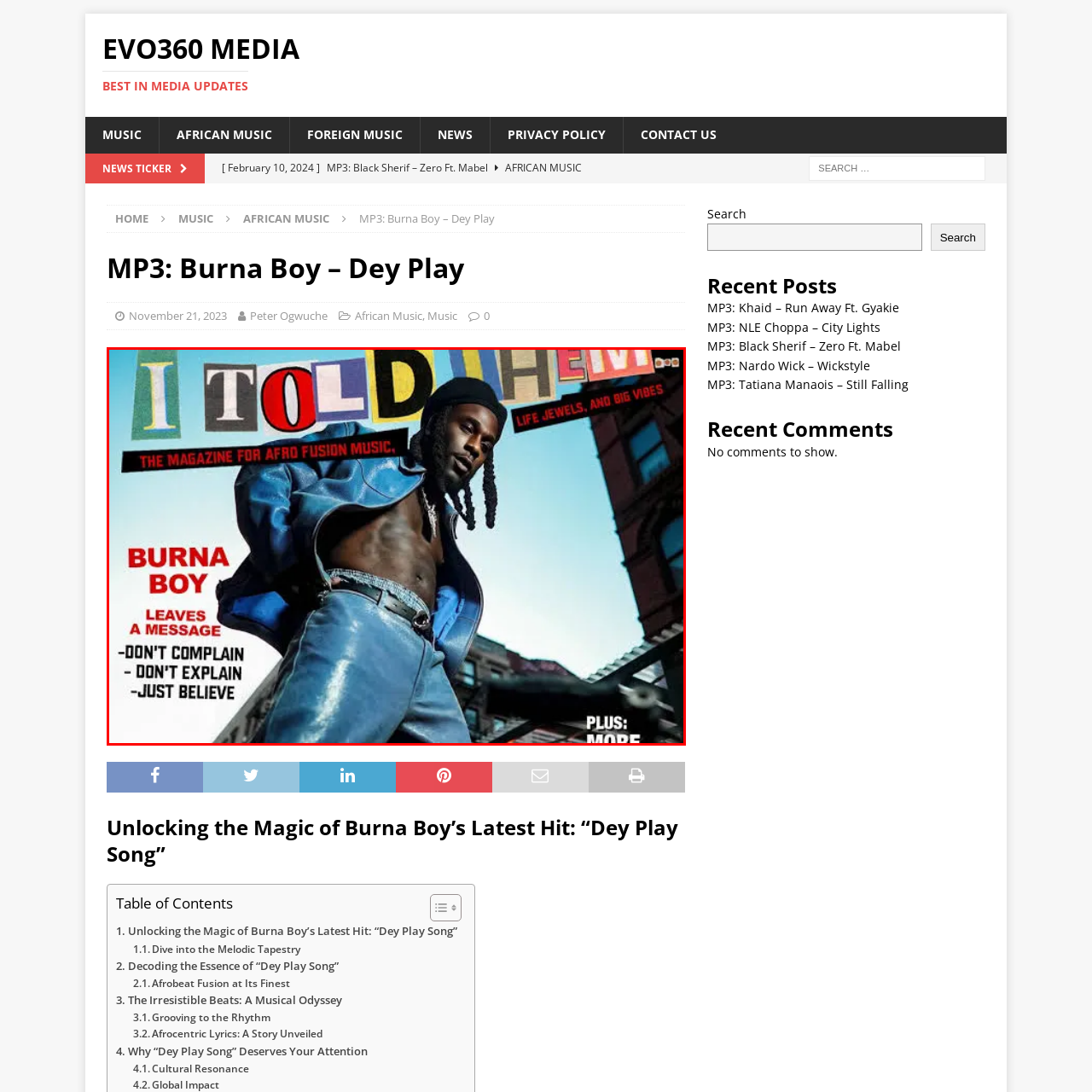Observe the image framed by the red bounding box and present a detailed answer to the following question, relying on the visual data provided: What is Burna Boy wearing?

Burna Boy is portrayed in a striking pose on the magazine cover, and he is wearing a blue denim jacket that exposes a glimpse of his torso, adding to the bold aesthetic of the cover.